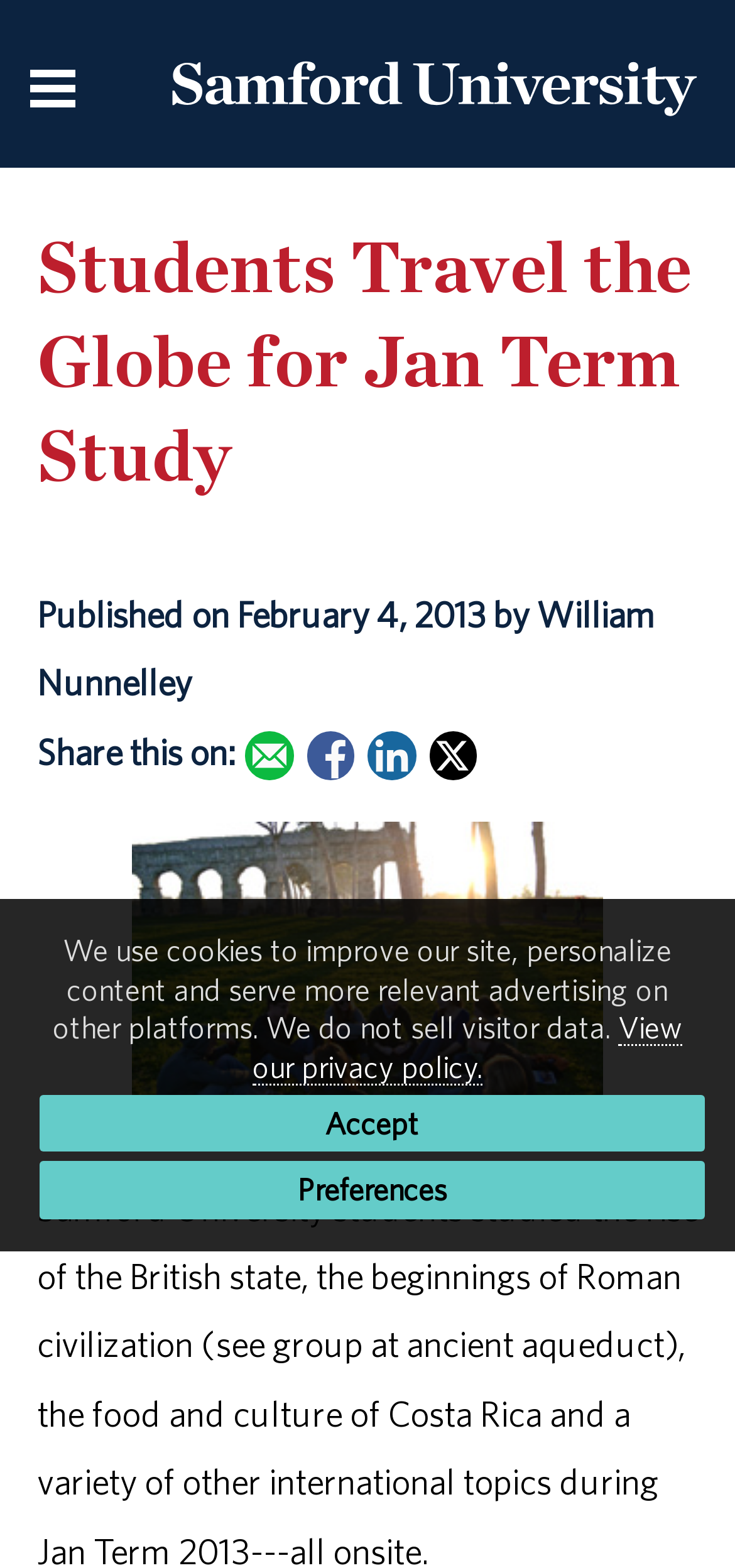What is the topic of the article? Based on the image, give a response in one word or a short phrase.

Jan Term Study Abroad